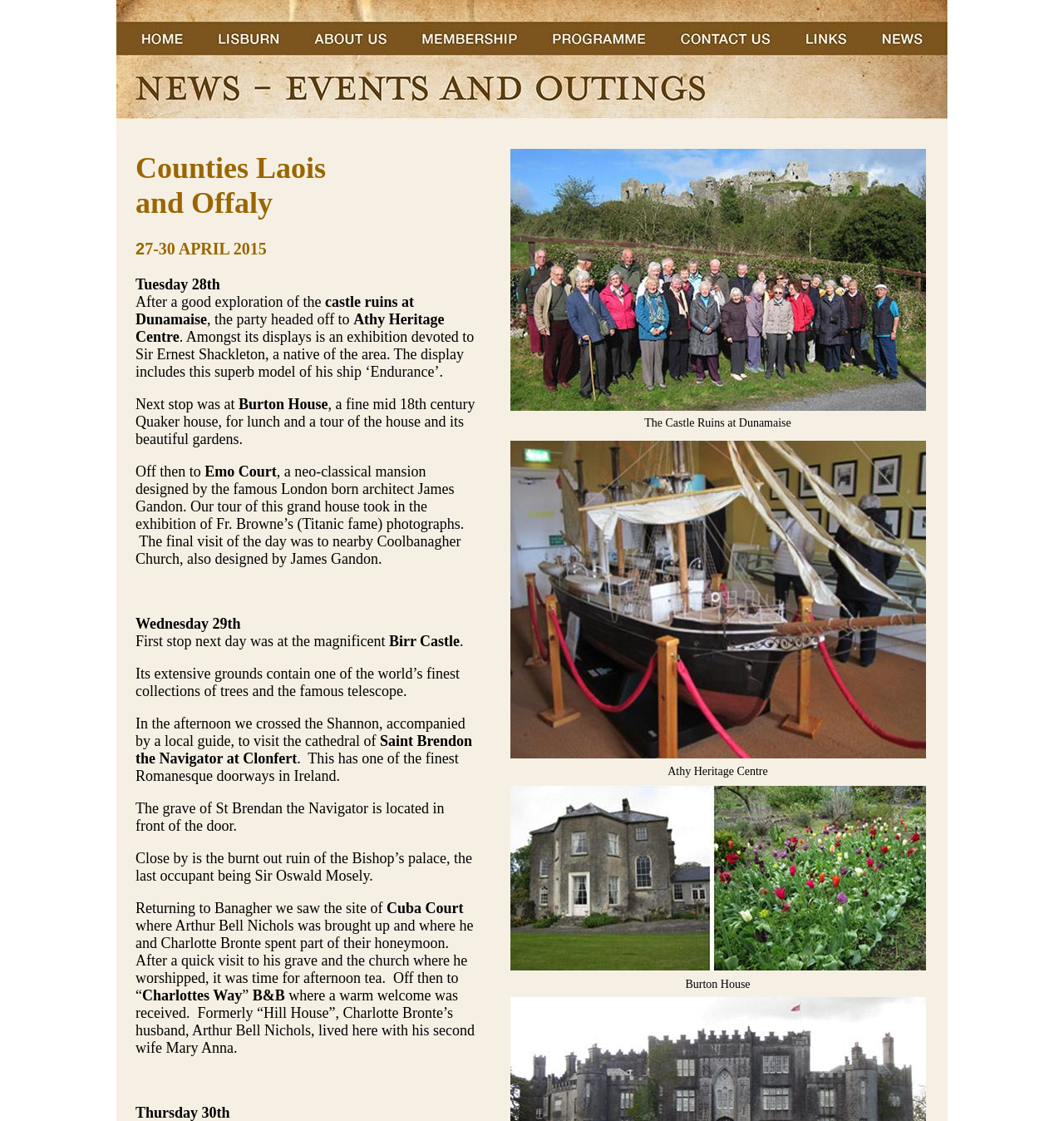Describe every aspect of the webpage comprehensively.

The webpage is about a travelogue of a trip to Portlaoise, Ireland. At the top of the page, there is a table with two rows, each containing two grid cells. The first row has an image of "header1top" on the left and an empty grid cell on the right. The second row has an image of "headersevennews" on the left and an empty grid cell on the right.

Below the table, there is a section of text that describes the trip. The text is divided into paragraphs, each describing a different day of the trip. The first paragraph describes a visit to the castle ruins at Dunamaise, followed by a visit to Athy Heritage Centre. The second paragraph describes a visit to Burton House, a fine mid-18th century Quaker house.

The text is accompanied by several images, including one of Dunamaise, Athy Heritage Centre, and Burton House. These images are placed to the right of the corresponding text paragraphs.

The text continues to describe the trip, including visits to Emo Court, Coolbanagher Church, Birr Castle, and the cathedral of Saint Brendon the Navigator at Clonfert. There are also descriptions of the group's afternoon tea at "Charlottes Way" B&B and a visit to Cuba Court, where Arthur Bell Nichols was brought up.

Throughout the text, there are several static text elements that provide additional information, such as the dates of the trip and the names of the places visited. The text is written in a descriptive style, providing details about the history and architecture of the places visited.